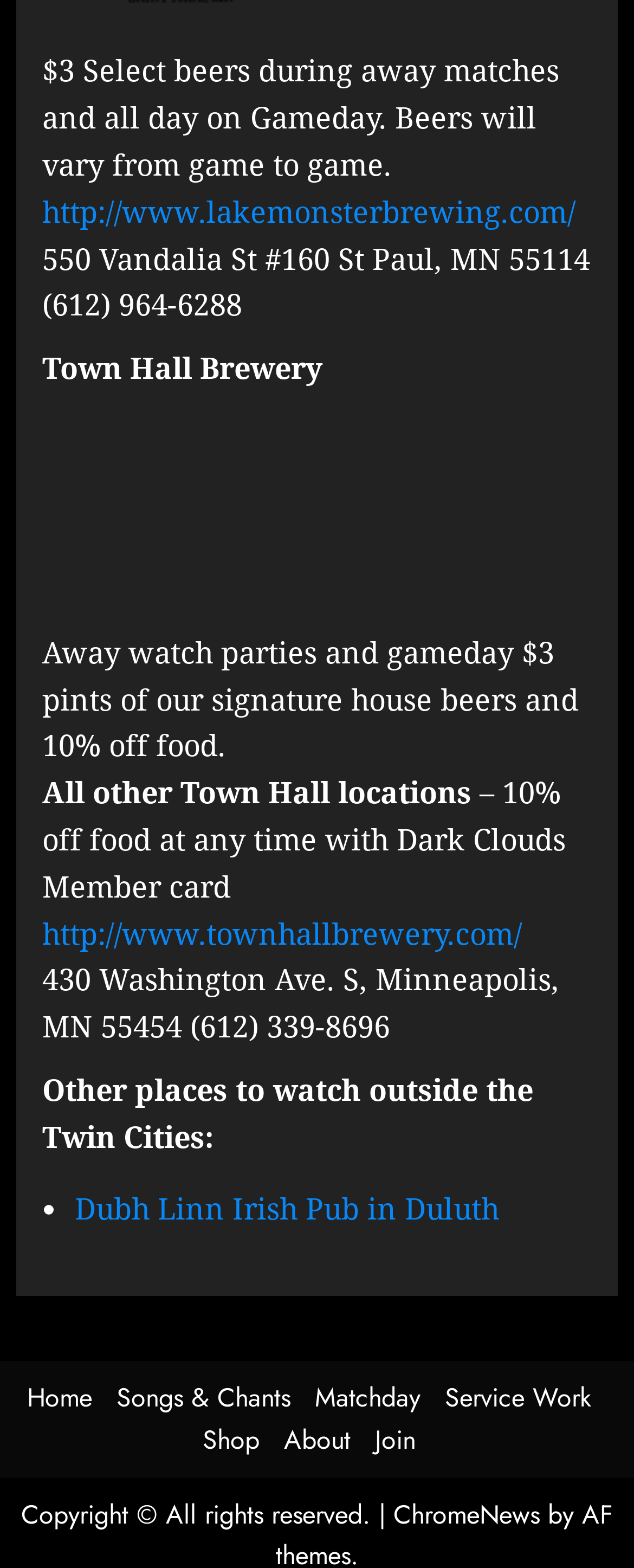What is the copyright information on the webpage?
Using the image as a reference, answer the question with a short word or phrase.

All rights reserved